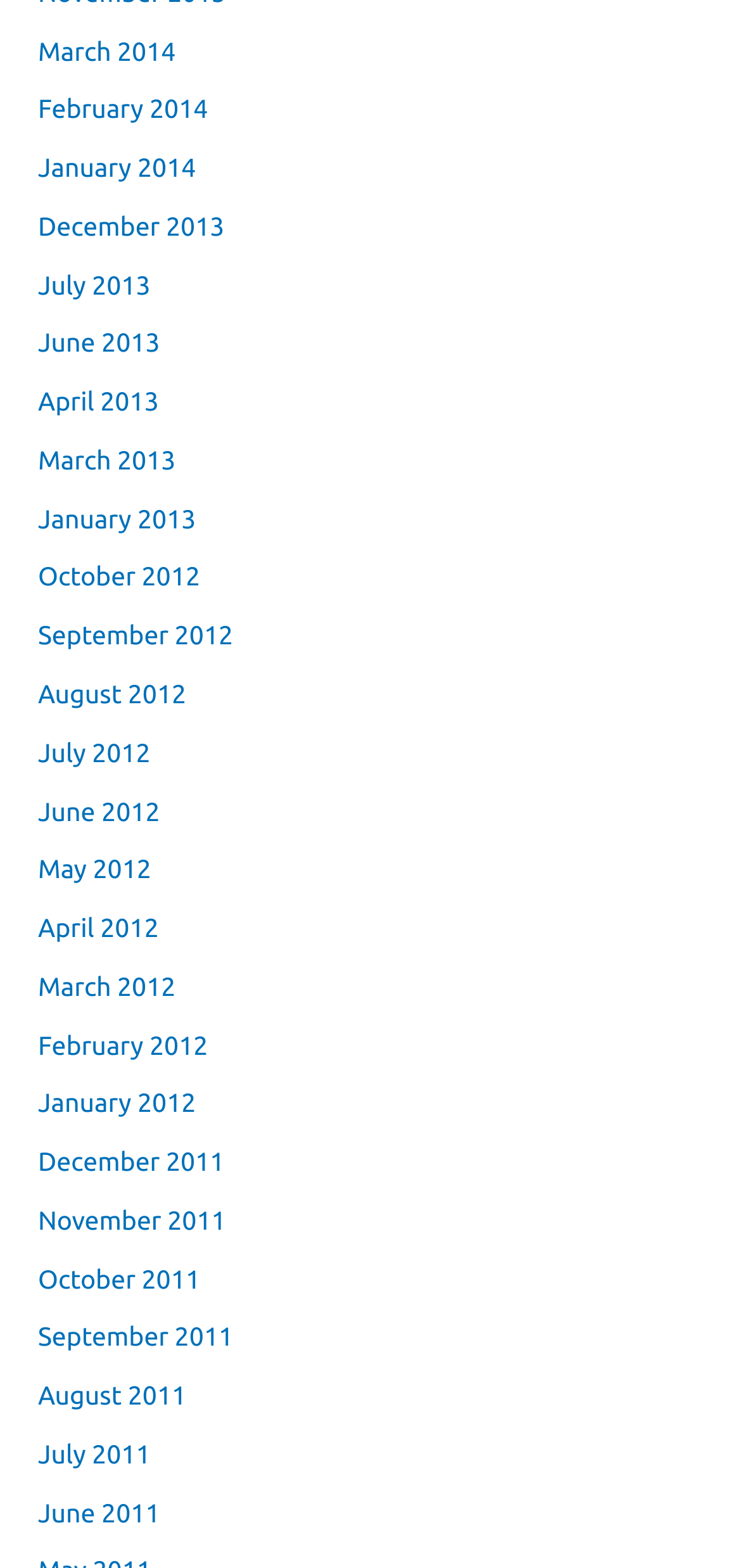How many months are available for the year 2013?
Based on the image, give a concise answer in the form of a single word or short phrase.

3